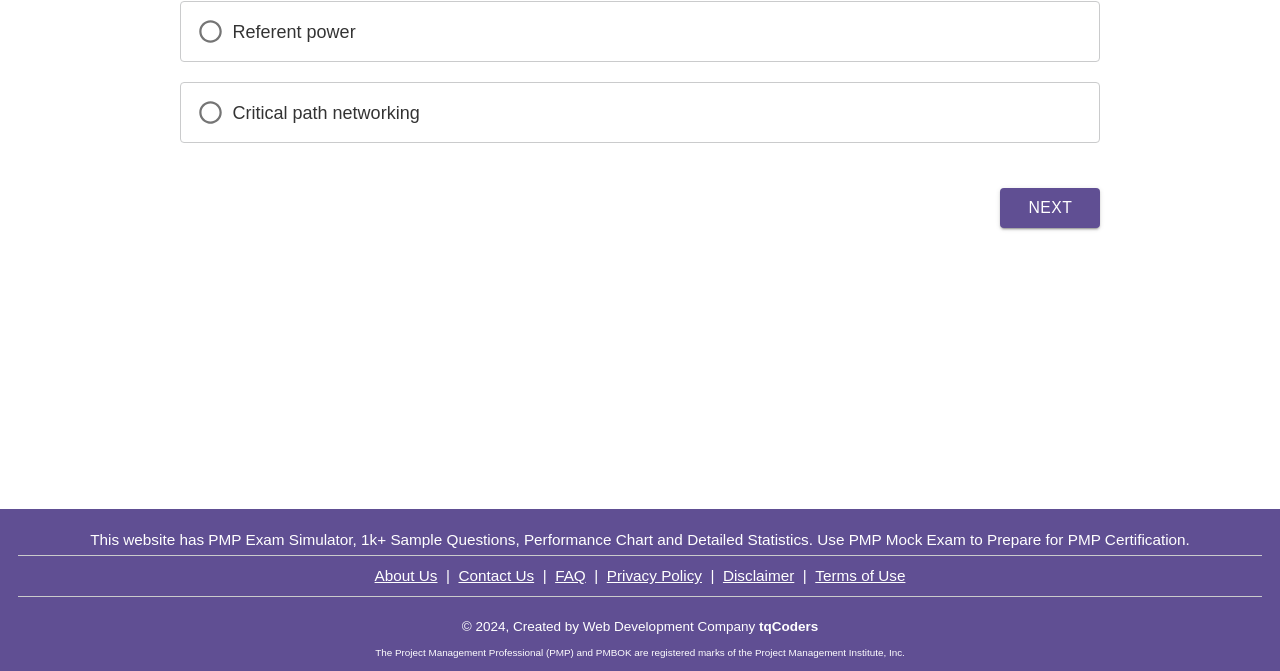Using the provided element description: "parent_node: Weekends, Coffee, & Castles", identify the bounding box coordinates. The coordinates should be four floats between 0 and 1 in the order [left, top, right, bottom].

None